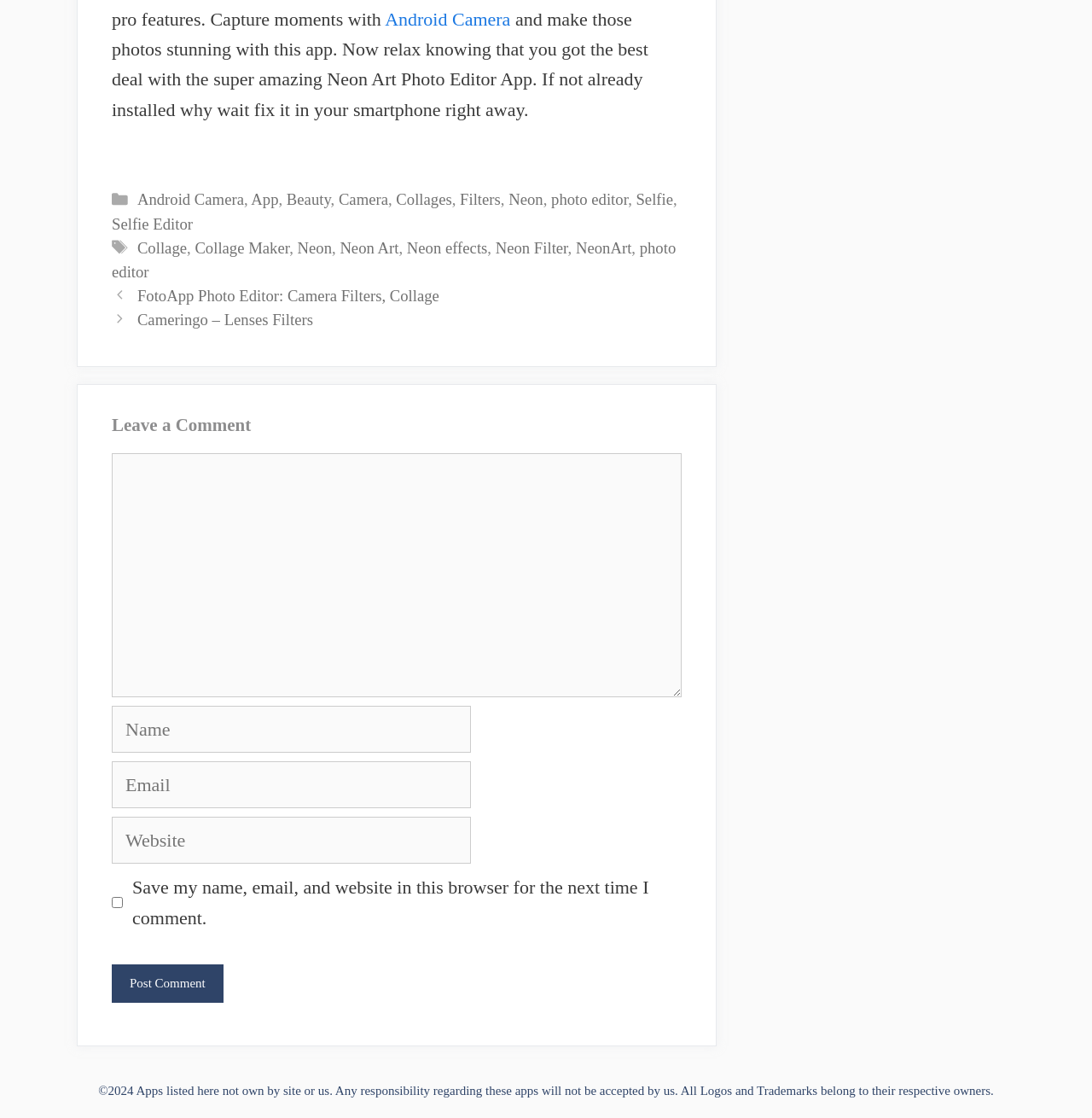Highlight the bounding box of the UI element that corresponds to this description: "Neon Filter".

[0.454, 0.213, 0.52, 0.229]